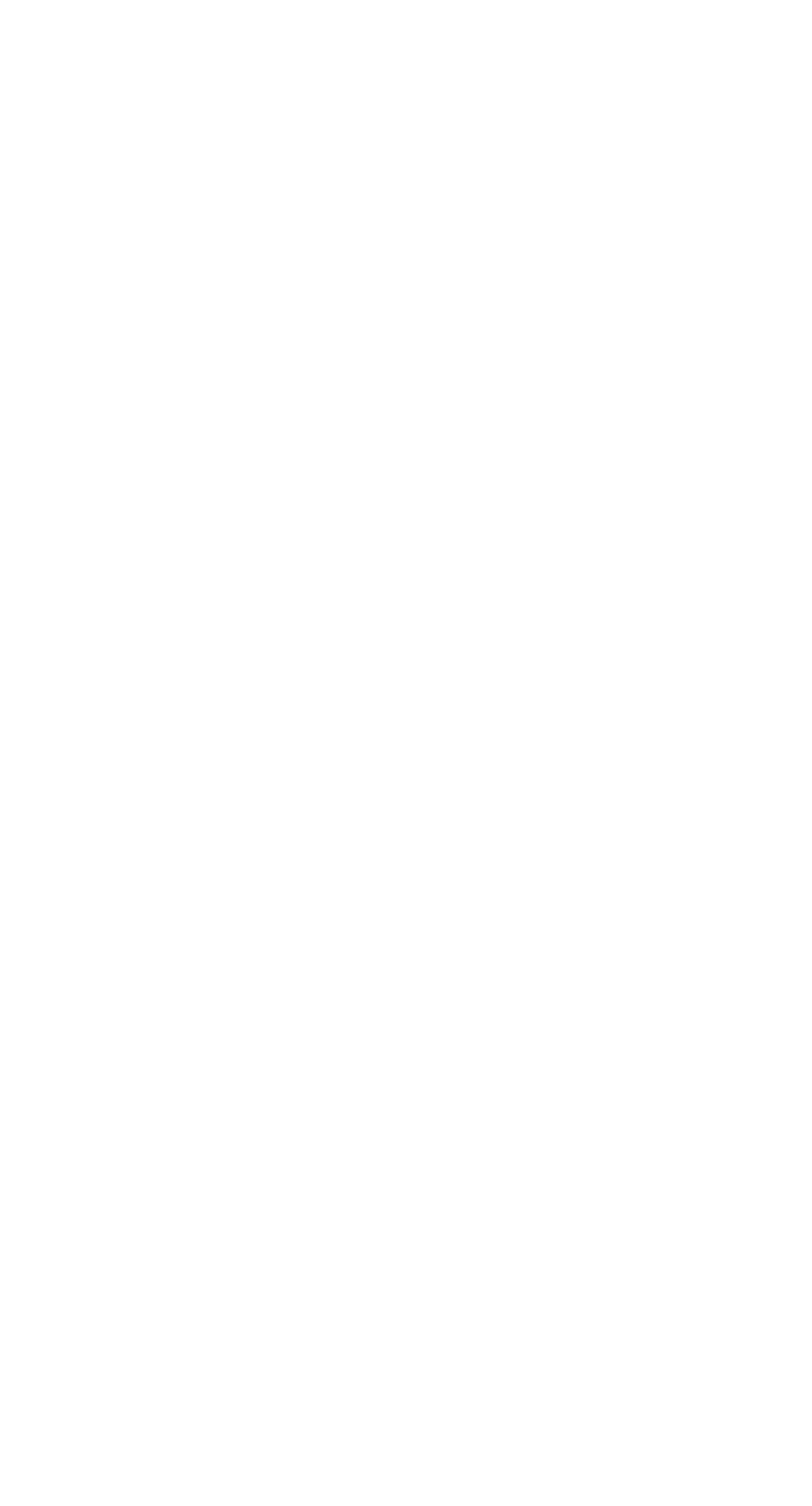Please analyze the image and provide a thorough answer to the question:
How many cycling-related categories are on this webpage?

I looked at the 'link' elements with the text 'CYCLING' and found three instances: [3093], [3098], and [3103]. Each of these elements represents a cycling-related category on the webpage.